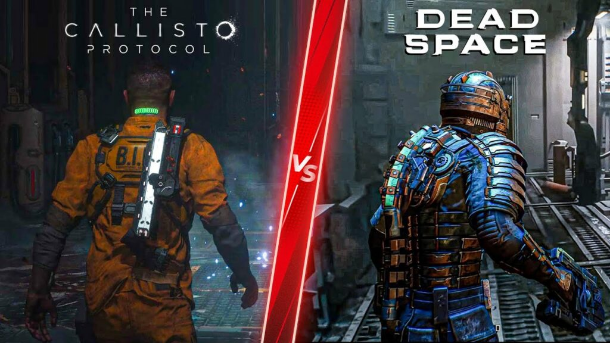Look at the image and answer the question in detail:
What is the symbol in the center of the image?

By looking at the image, I can see that the symbol in the center is a bold 'vs', which is used to emphasize the comparison and rivalry between the two games, 'The Callisto Protocol' and 'Dead Space'.